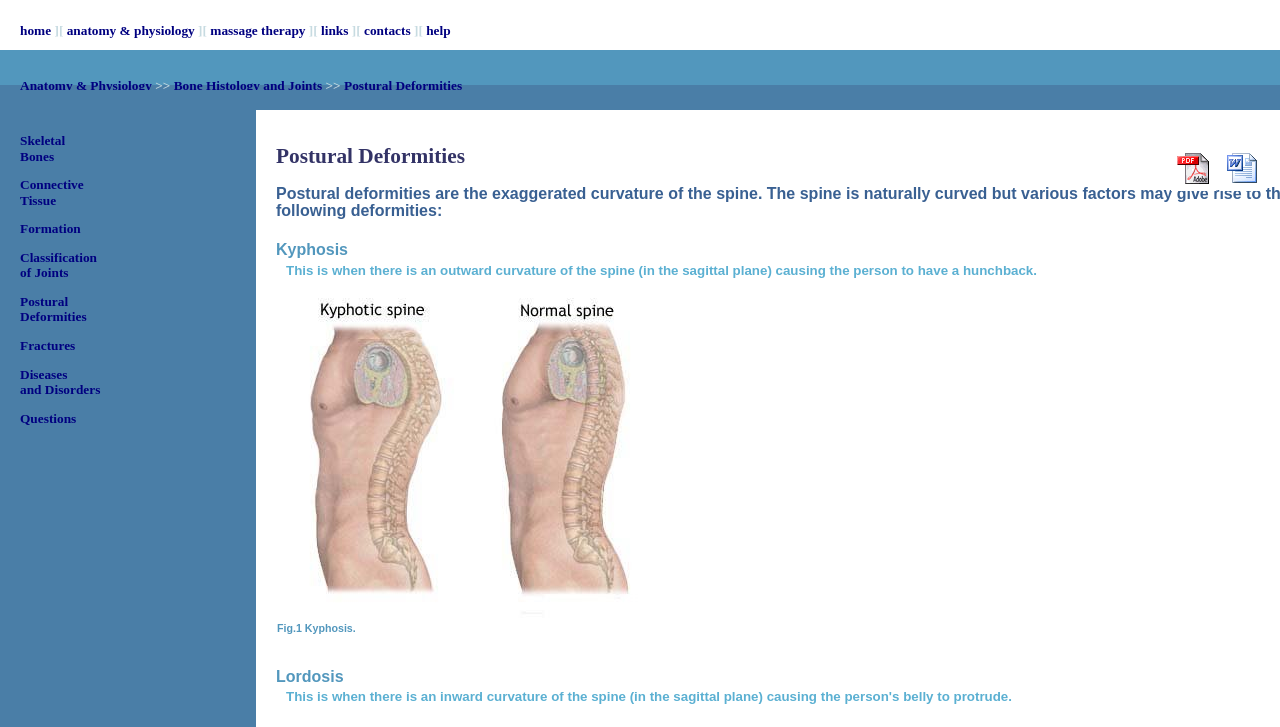Please specify the bounding box coordinates of the region to click in order to perform the following instruction: "go to home page".

[0.016, 0.032, 0.04, 0.053]